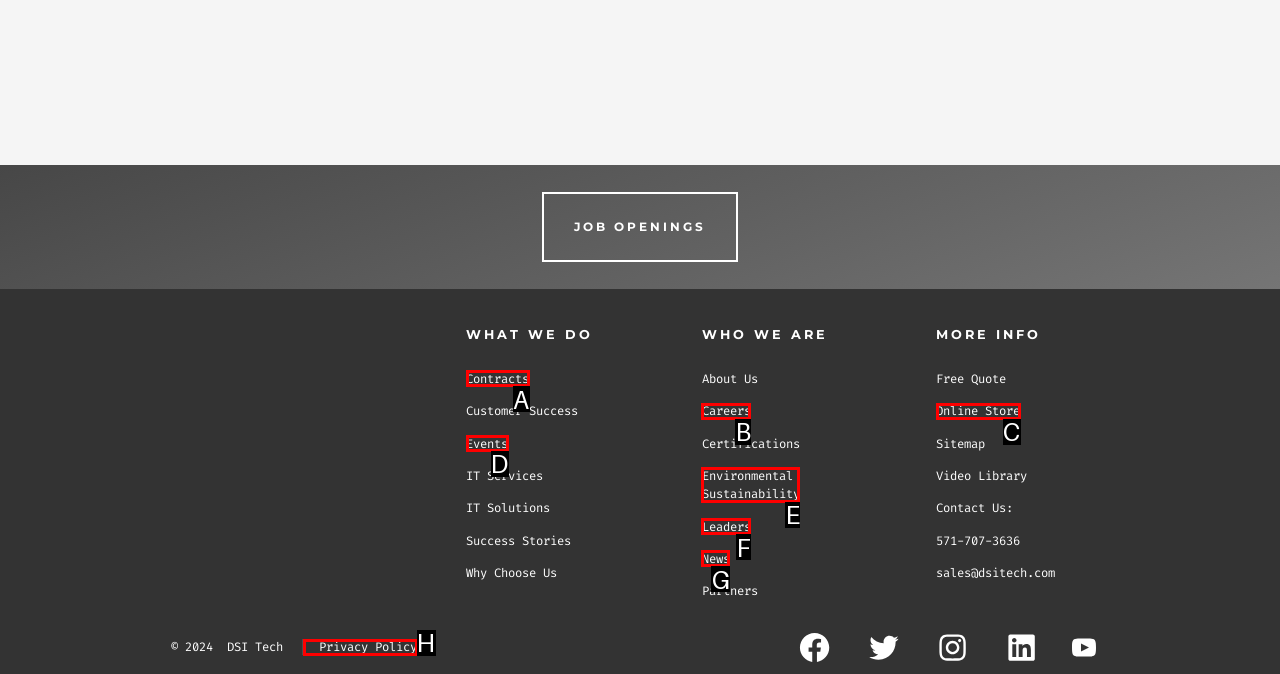Using the description: Online Store, find the best-matching HTML element. Indicate your answer with the letter of the chosen option.

C